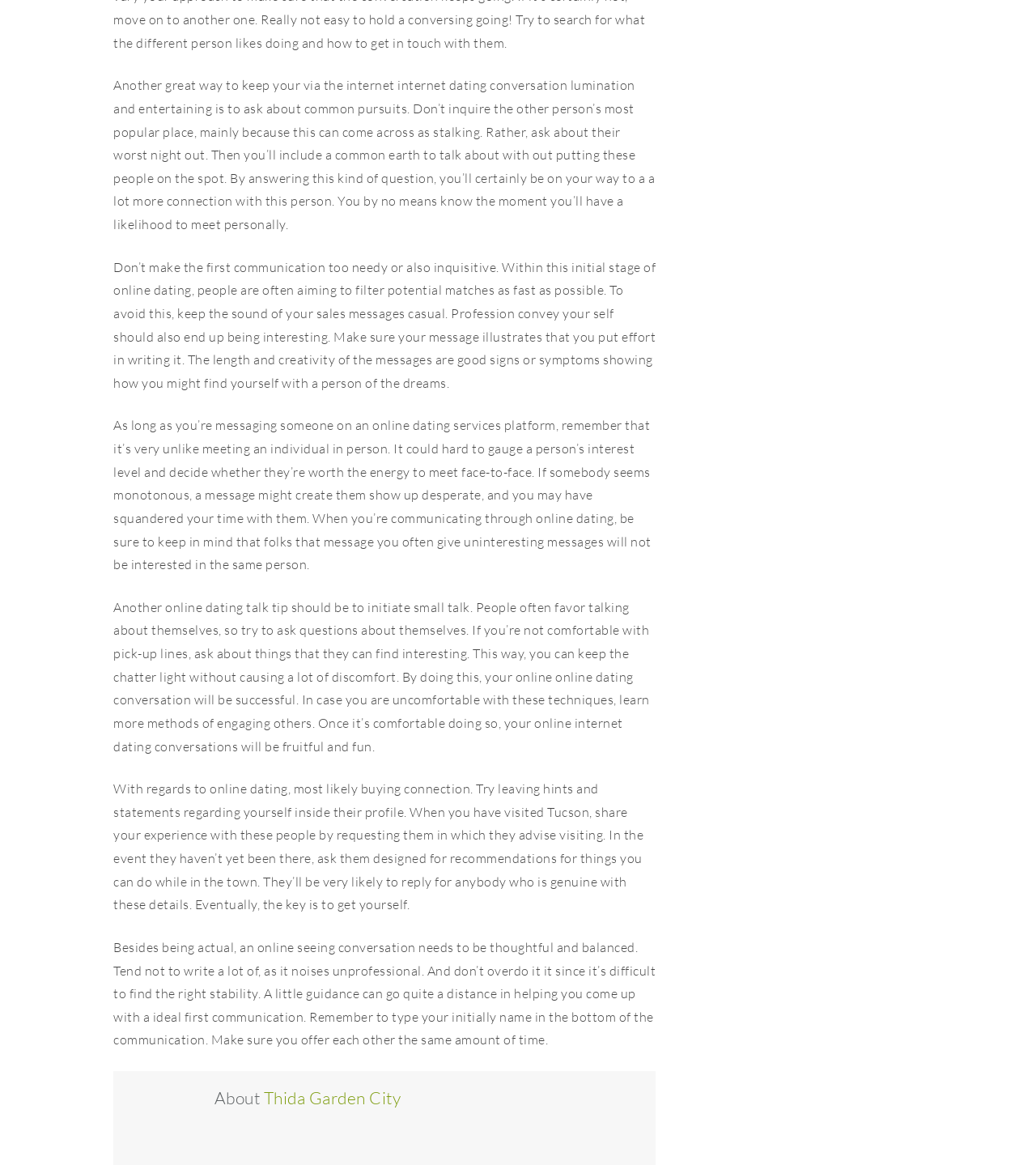Please find the bounding box coordinates in the format (top-left x, top-left y, bottom-right x, bottom-right y) for the given element description. Ensure the coordinates are floating point numbers between 0 and 1. Description: Thida Garden City

[0.254, 0.933, 0.387, 0.951]